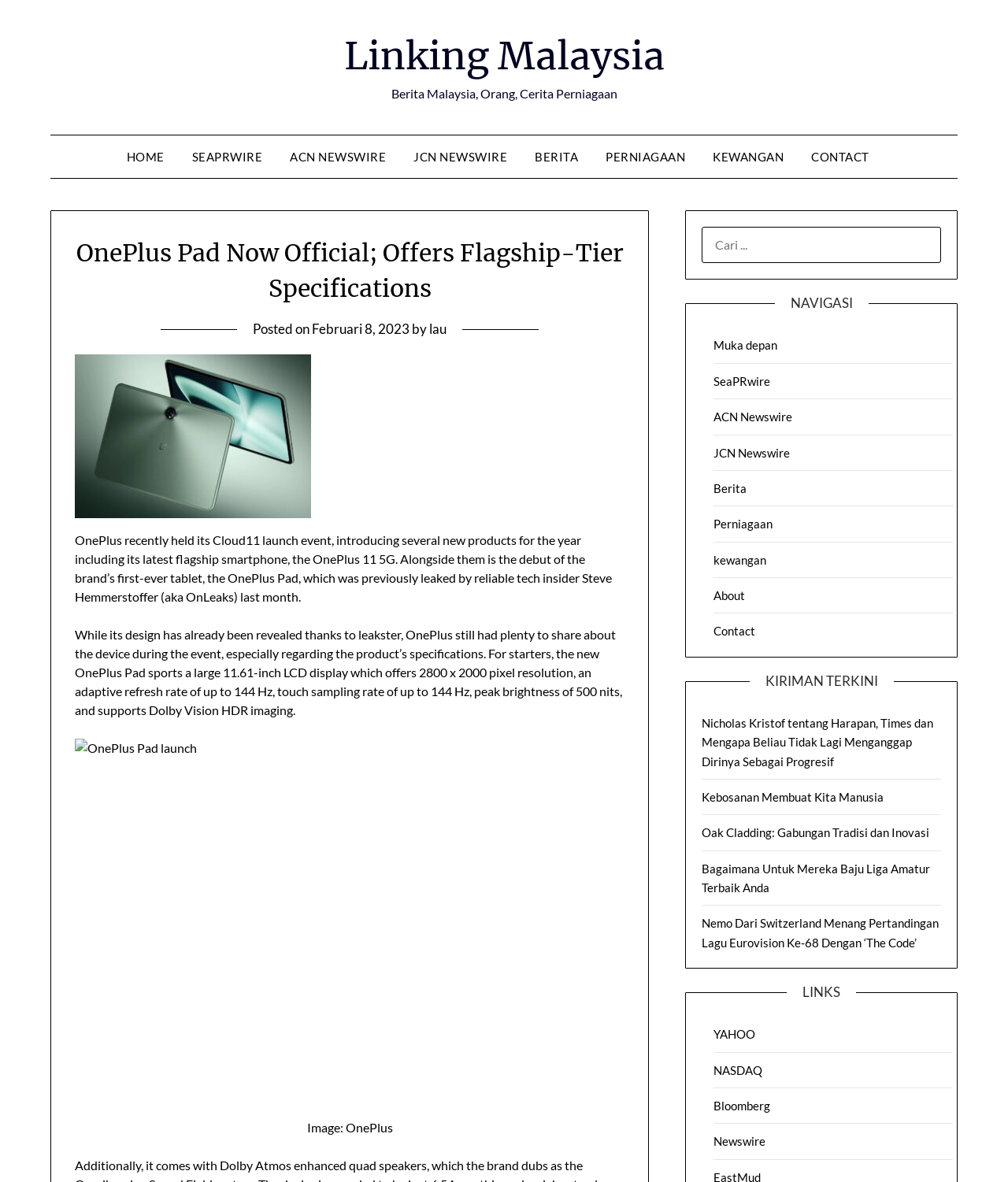Can you determine the bounding box coordinates of the area that needs to be clicked to fulfill the following instruction: "Check latest news"?

[0.744, 0.569, 0.886, 0.584]